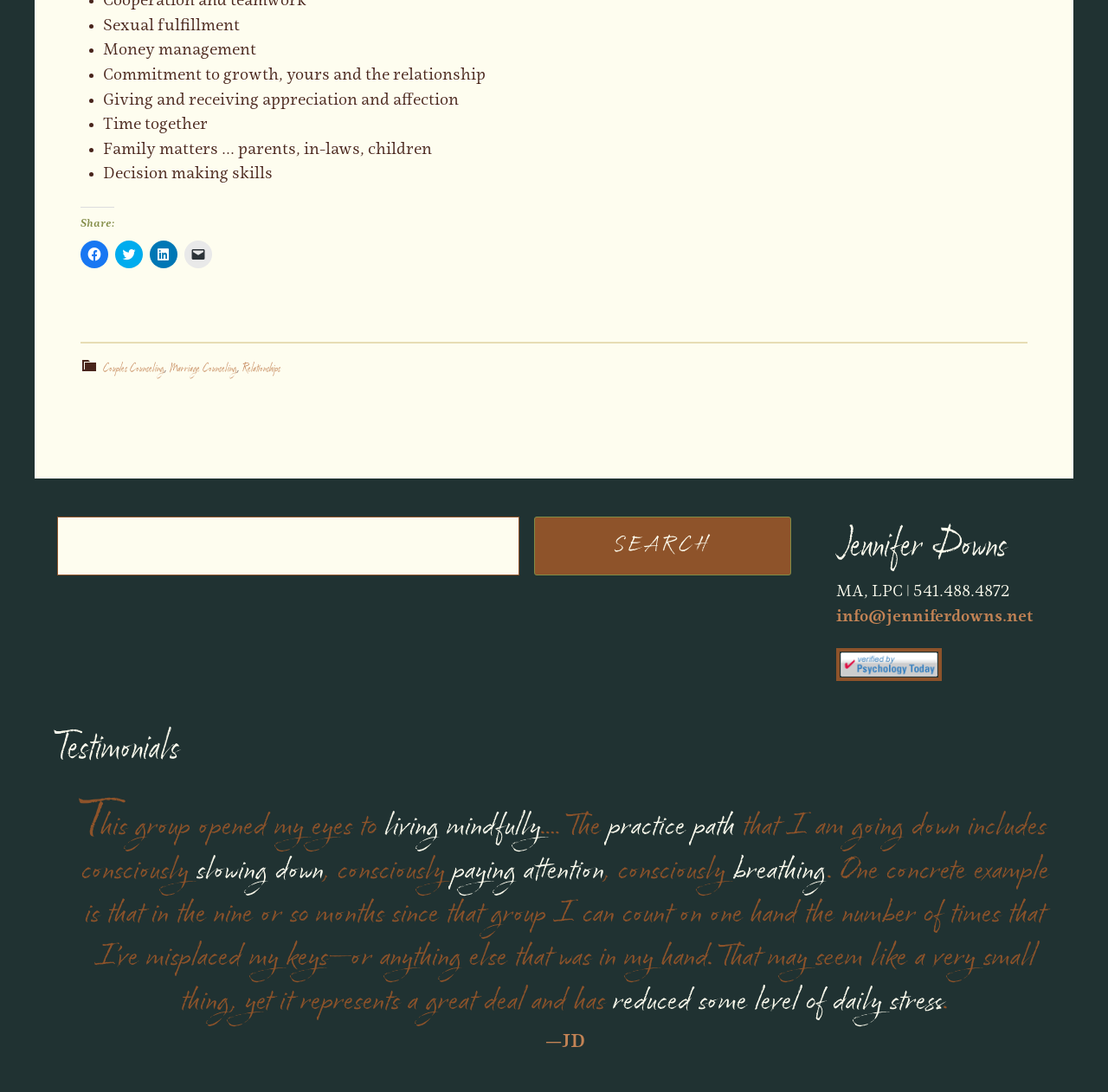Answer the question using only one word or a concise phrase: What is the topic of the testimonial?

Mindfulness